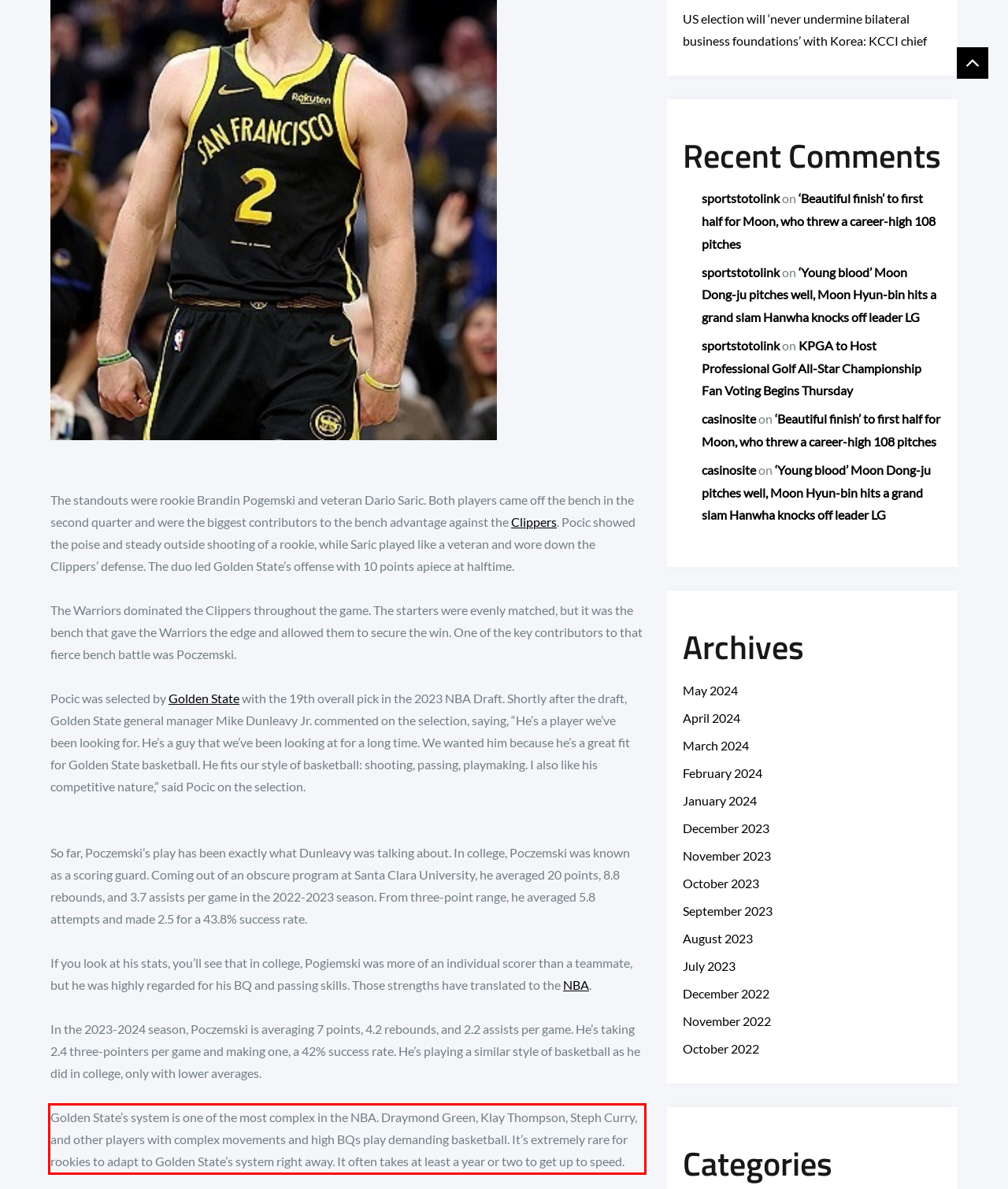Your task is to recognize and extract the text content from the UI element enclosed in the red bounding box on the webpage screenshot.

Golden State’s system is one of the most complex in the NBA. Draymond Green, Klay Thompson, Steph Curry, and other players with complex movements and high BQs play demanding basketball. It’s extremely rare for rookies to adapt to Golden State’s system right away. It often takes at least a year or two to get up to speed.